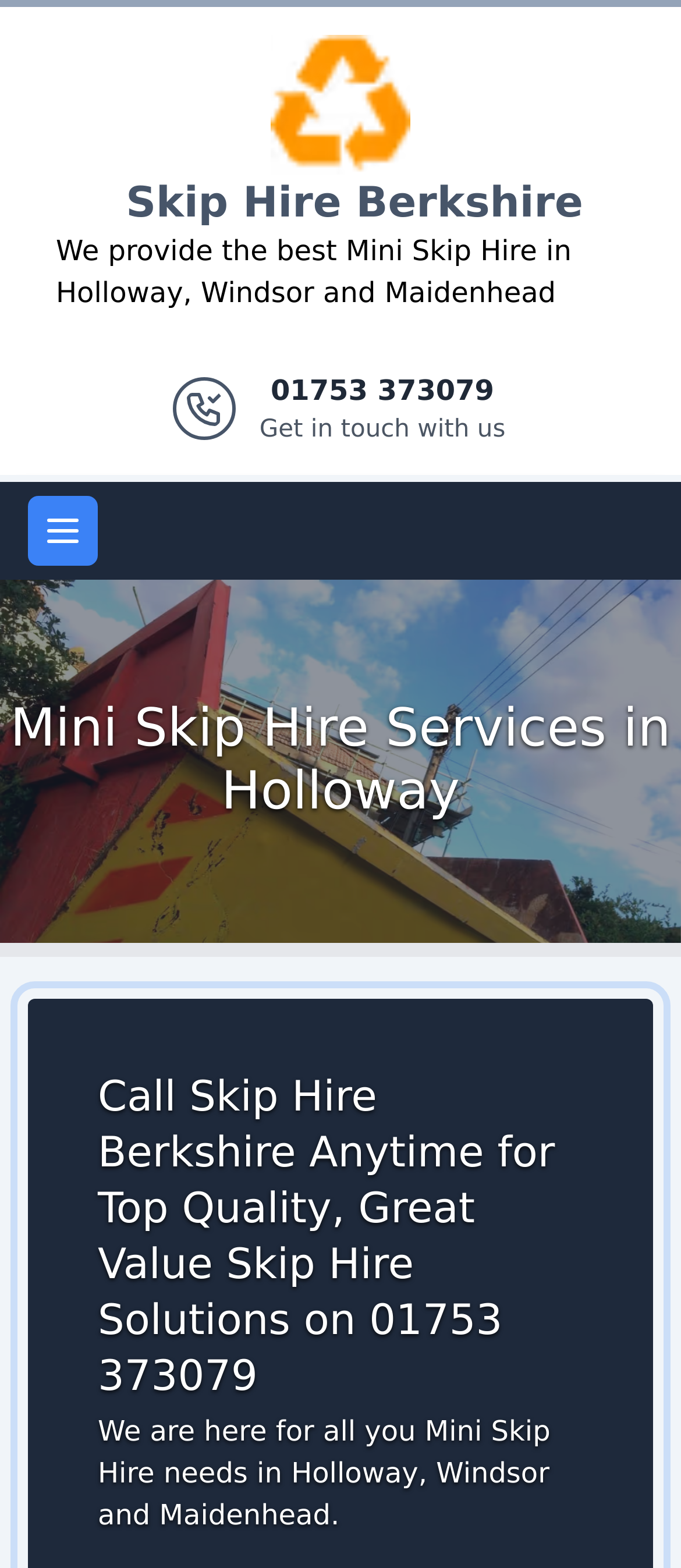Based on the image, please elaborate on the answer to the following question:
Is the main menu expanded?

I found the button 'Open main menu' in the site header, and its 'expanded' property is set to False, indicating that the main menu is not expanded.